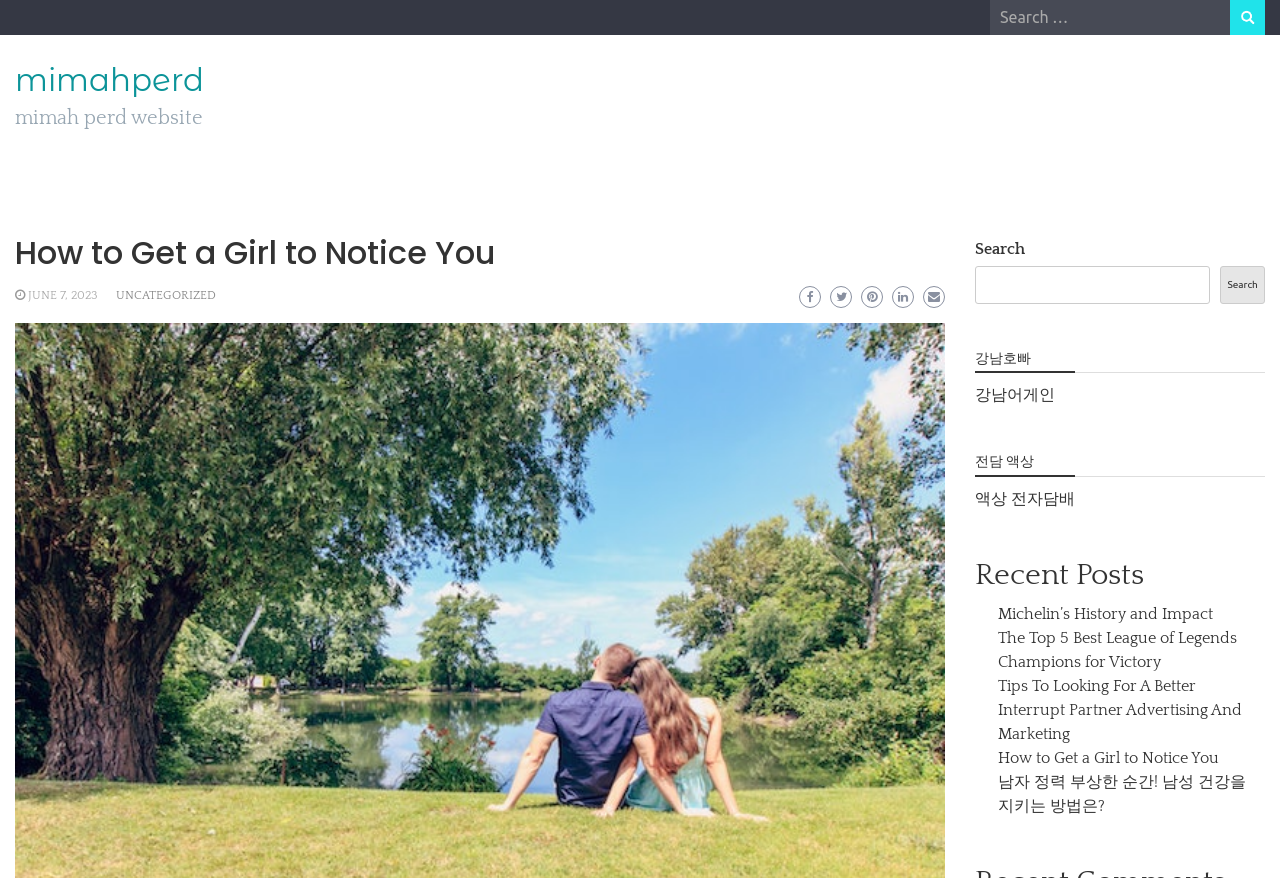Identify the bounding box coordinates of the area you need to click to perform the following instruction: "Search for something".

[0.773, 0.0, 0.961, 0.039]